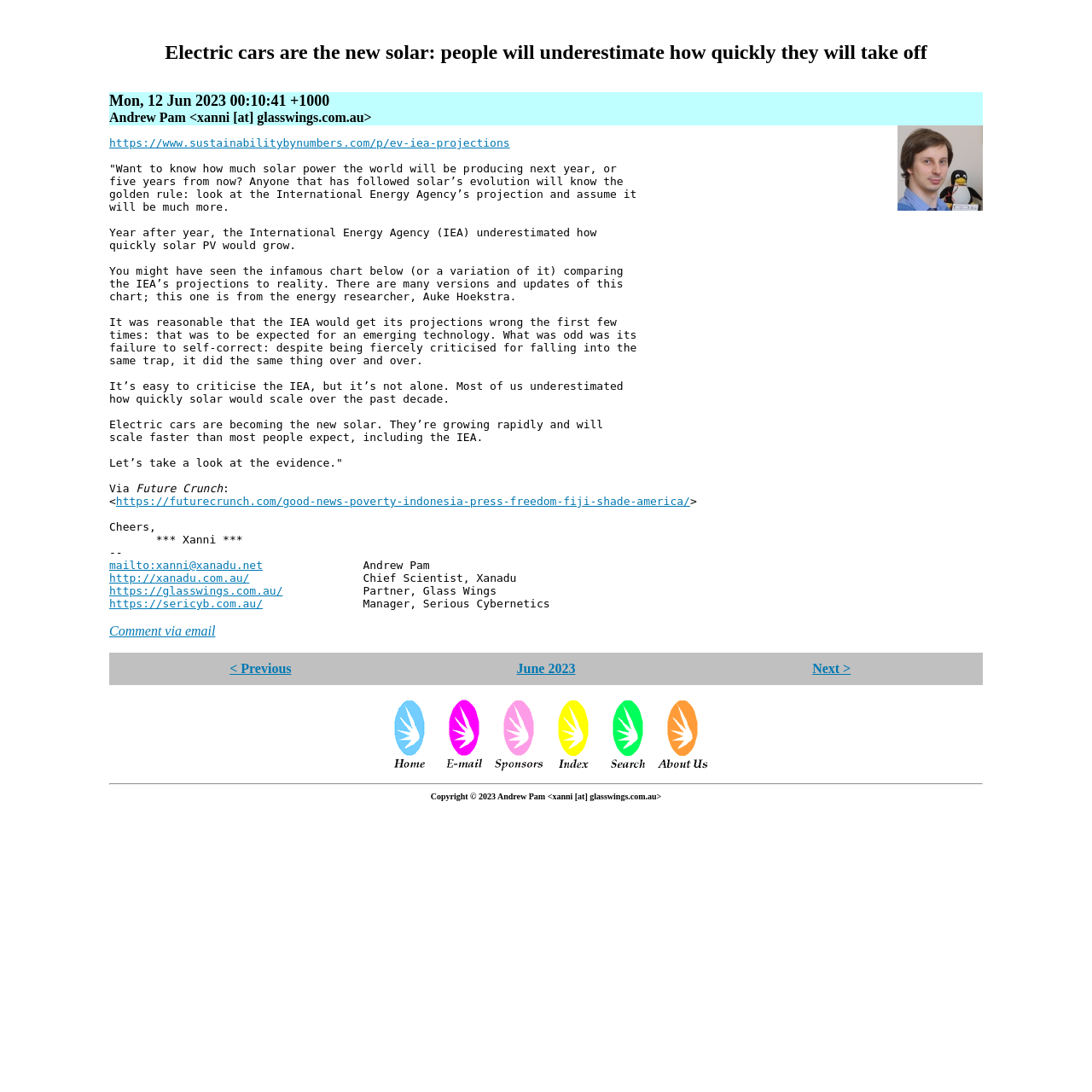Based on the element description https://www.sustainabilitybynumbers.com/p/ev-iea-projections, identify the bounding box coordinates for the UI element. The coordinates should be in the format (top-left x, top-left y, bottom-right x, bottom-right y) and within the 0 to 1 range.

[0.1, 0.125, 0.467, 0.137]